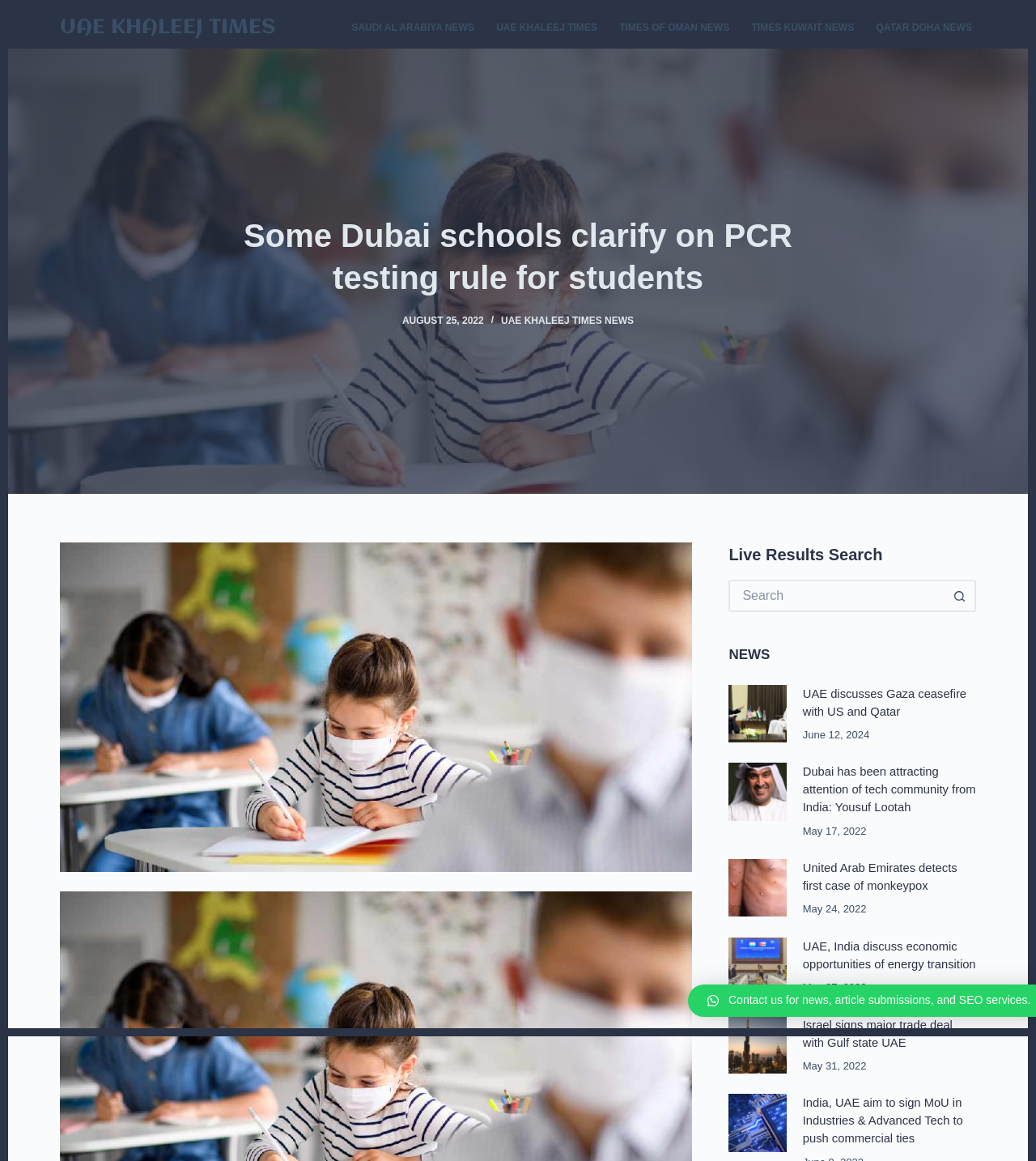Identify and extract the main heading from the webpage.

Some Dubai schools clarify on PCR testing rule for students